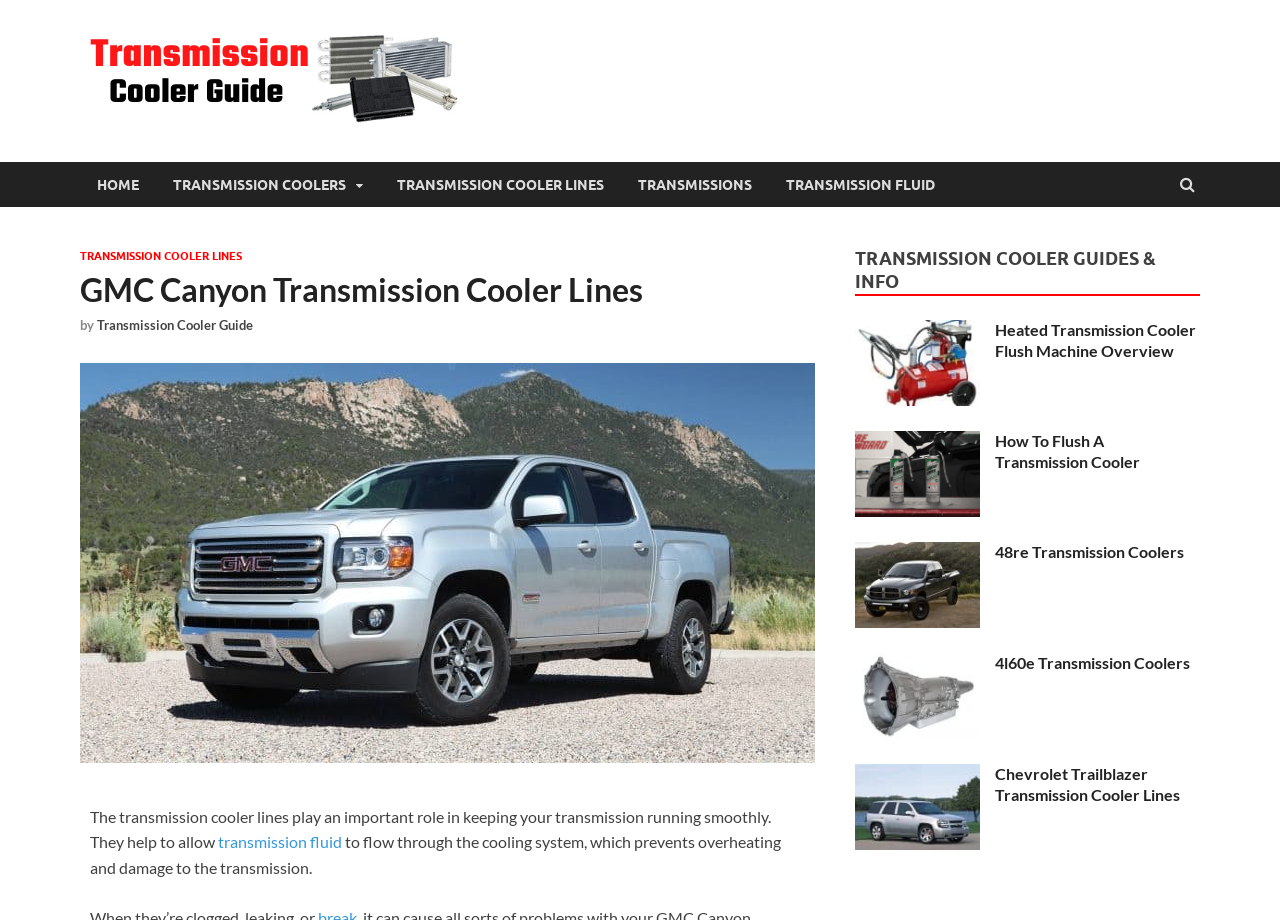Determine the bounding box coordinates for the area that needs to be clicked to fulfill this task: "Learn about TRANSMISSION COOLERS". The coordinates must be given as four float numbers between 0 and 1, i.e., [left, top, right, bottom].

[0.122, 0.176, 0.297, 0.225]